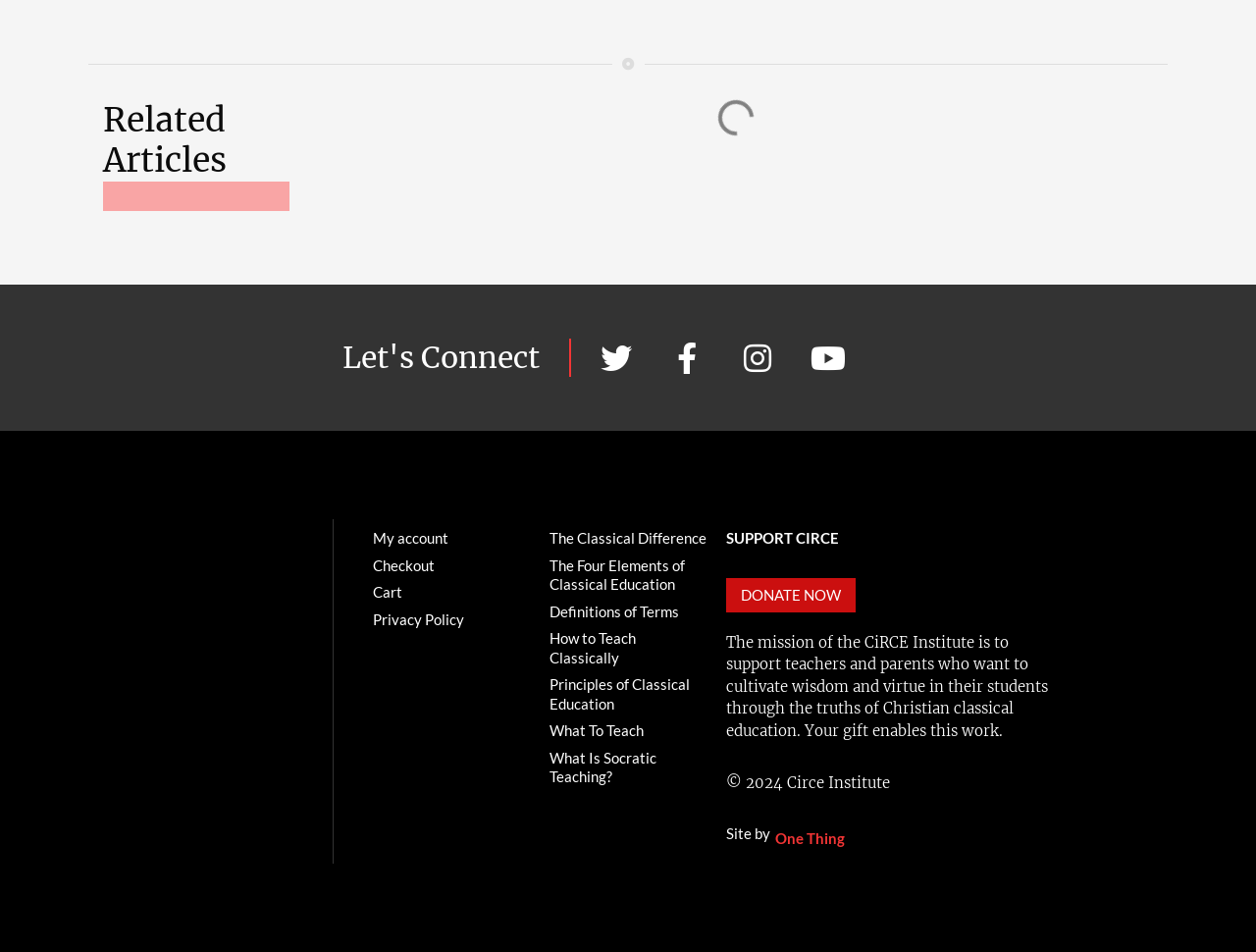Determine the bounding box coordinates of the UI element that matches the following description: "How to Teach Classically". The coordinates should be four float numbers between 0 and 1 in the format [left, top, right, bottom].

[0.438, 0.657, 0.562, 0.705]